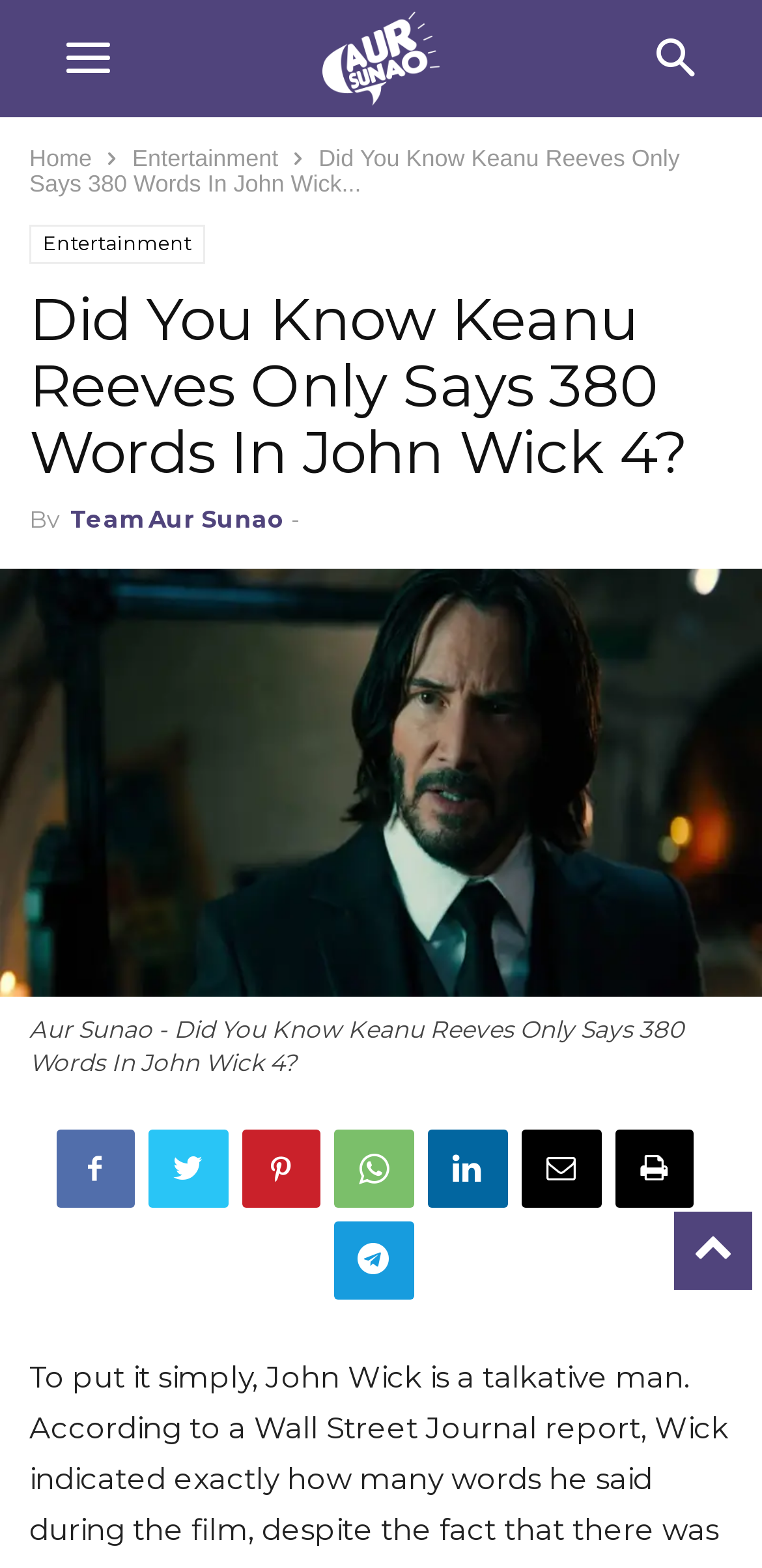What is the name of the news channel?
Answer the question with a single word or phrase by looking at the picture.

Aur Sunao Pakistan News Channel